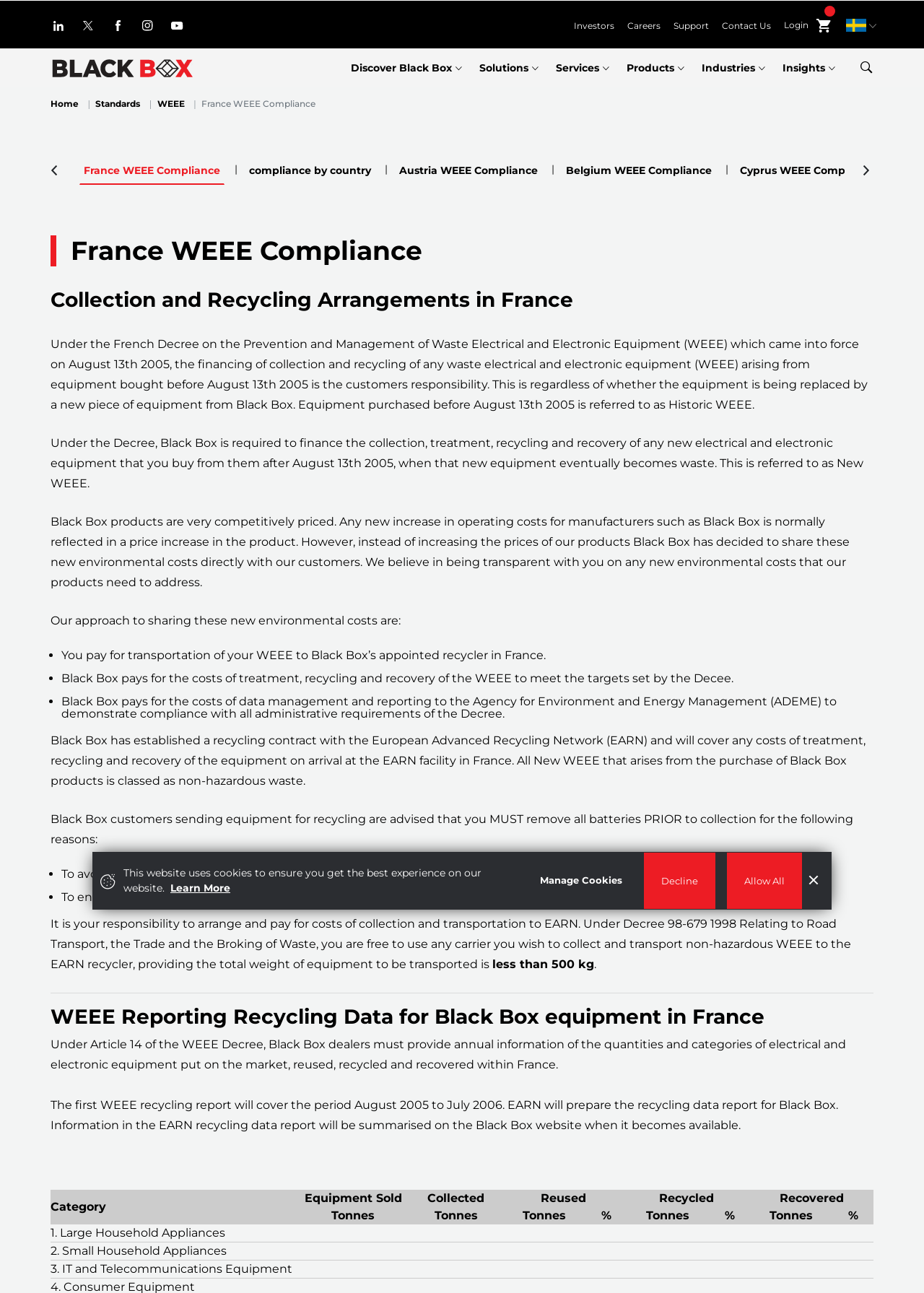Given the element description, predict the bounding box coordinates in the format (top-left x, top-left y, bottom-right x, bottom-right y), using floating point numbers between 0 and 1: Standards

[0.103, 0.076, 0.152, 0.084]